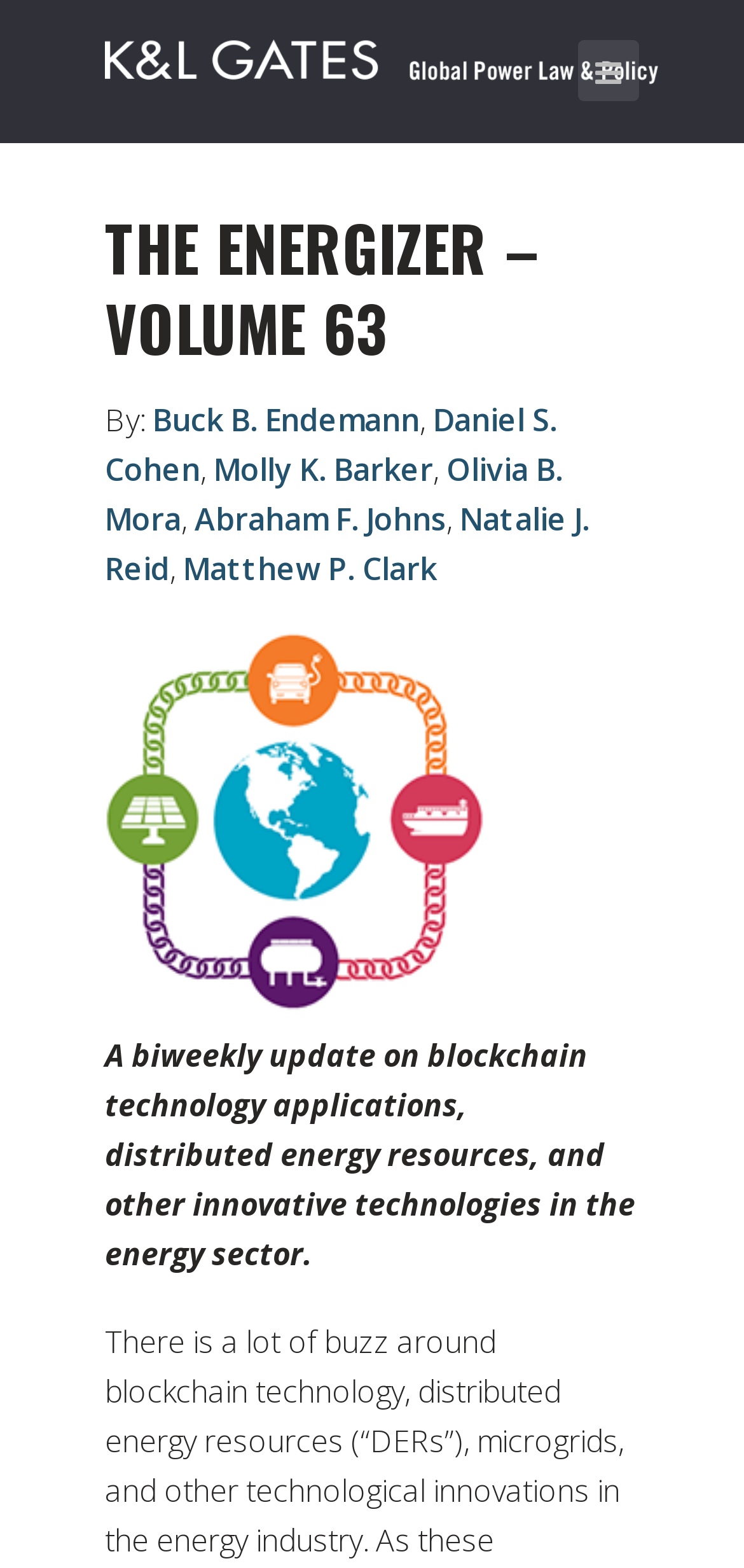What is the purpose of the figure in the publication?
Refer to the image and provide a concise answer in one word or phrase.

Illustration